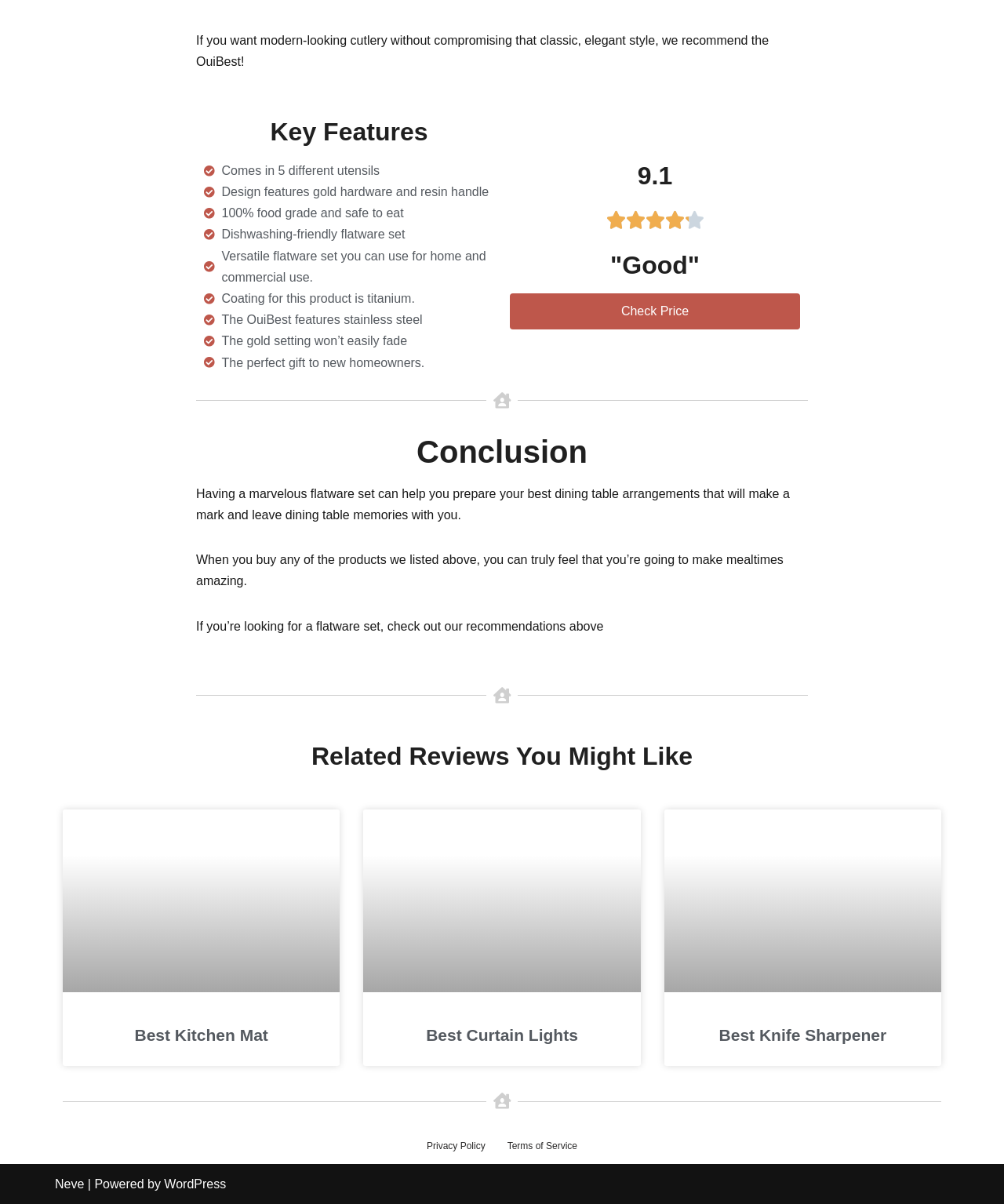Respond with a single word or phrase for the following question: 
What is the rating of the OuiBest flatware set?

4.2/5